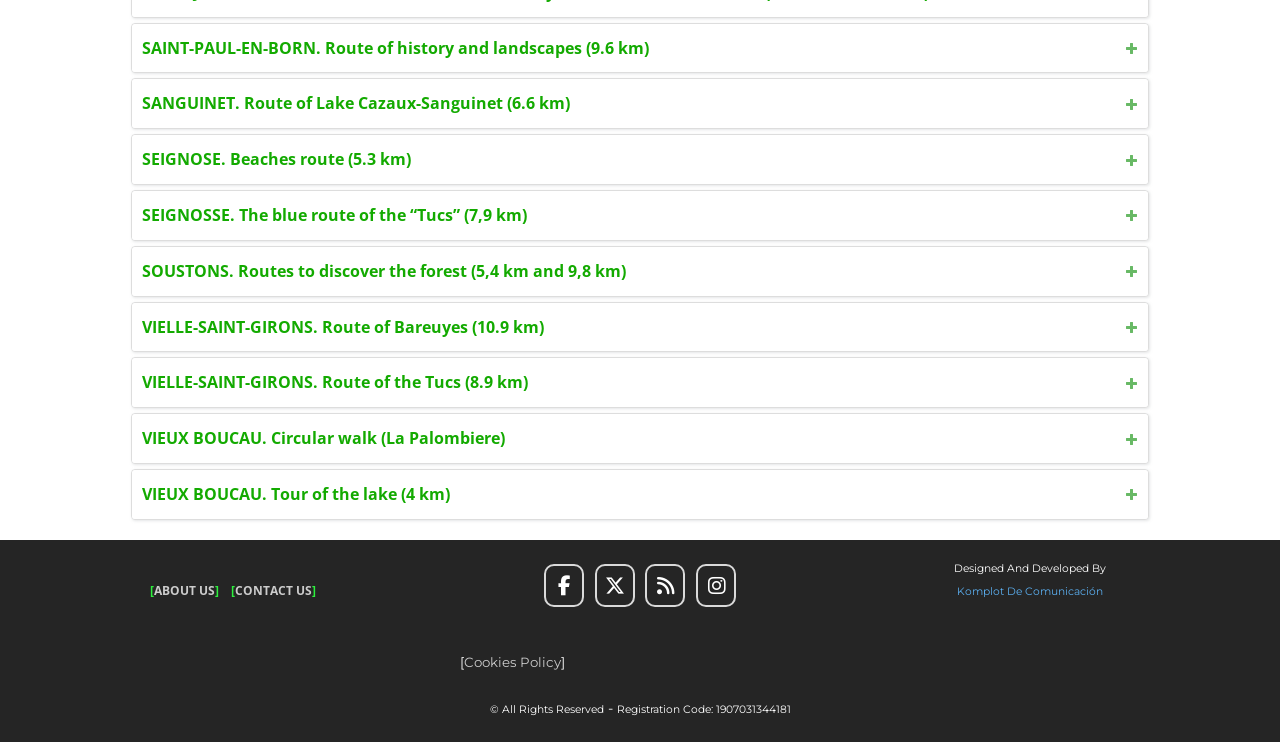Please determine the bounding box coordinates of the section I need to click to accomplish this instruction: "Explore the route of Lake Cazaux-Sanguinet".

[0.103, 0.107, 0.897, 0.173]